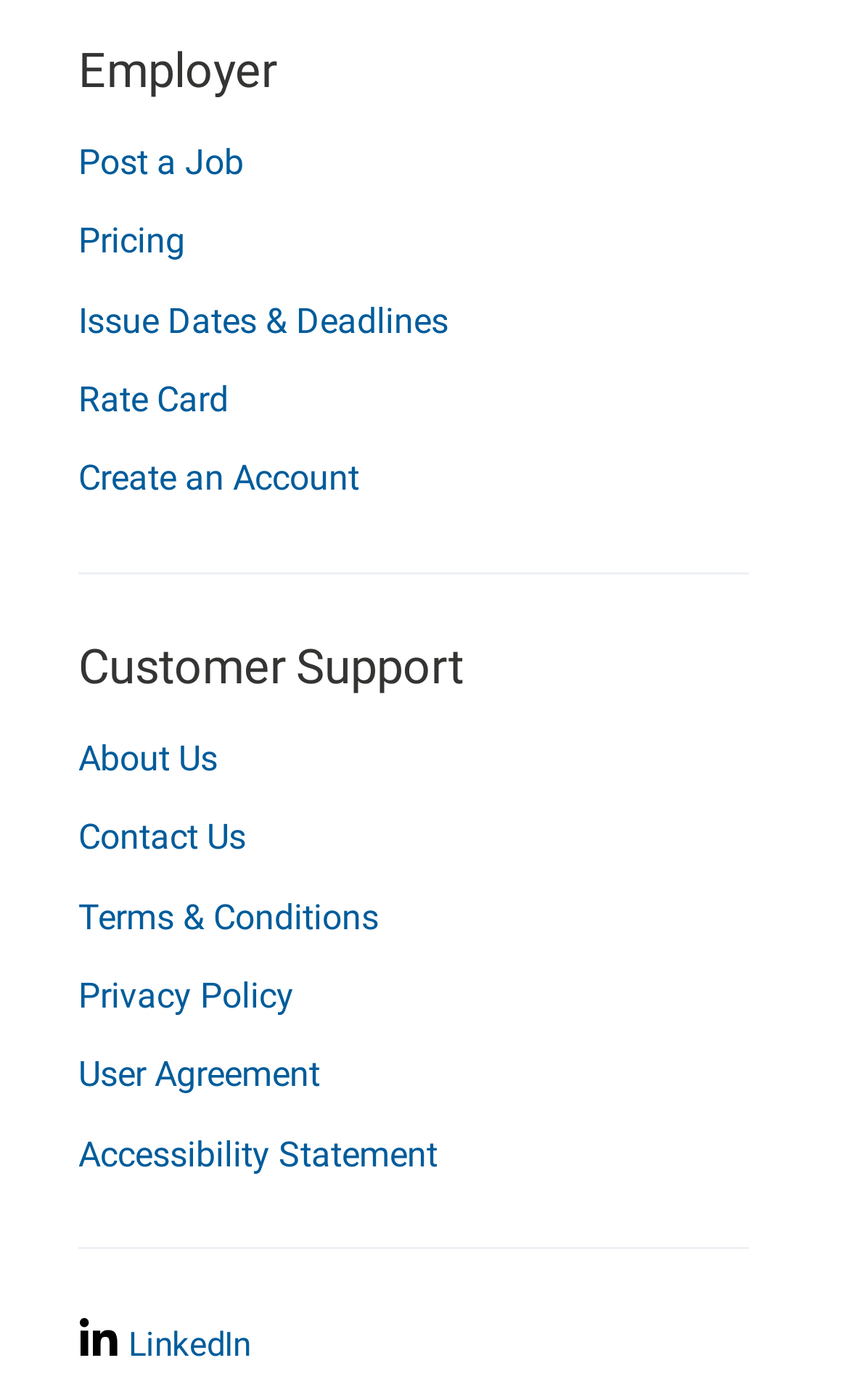Locate the bounding box coordinates of the clickable region to complete the following instruction: "View LinkedIn page."

[0.092, 0.936, 0.32, 0.988]